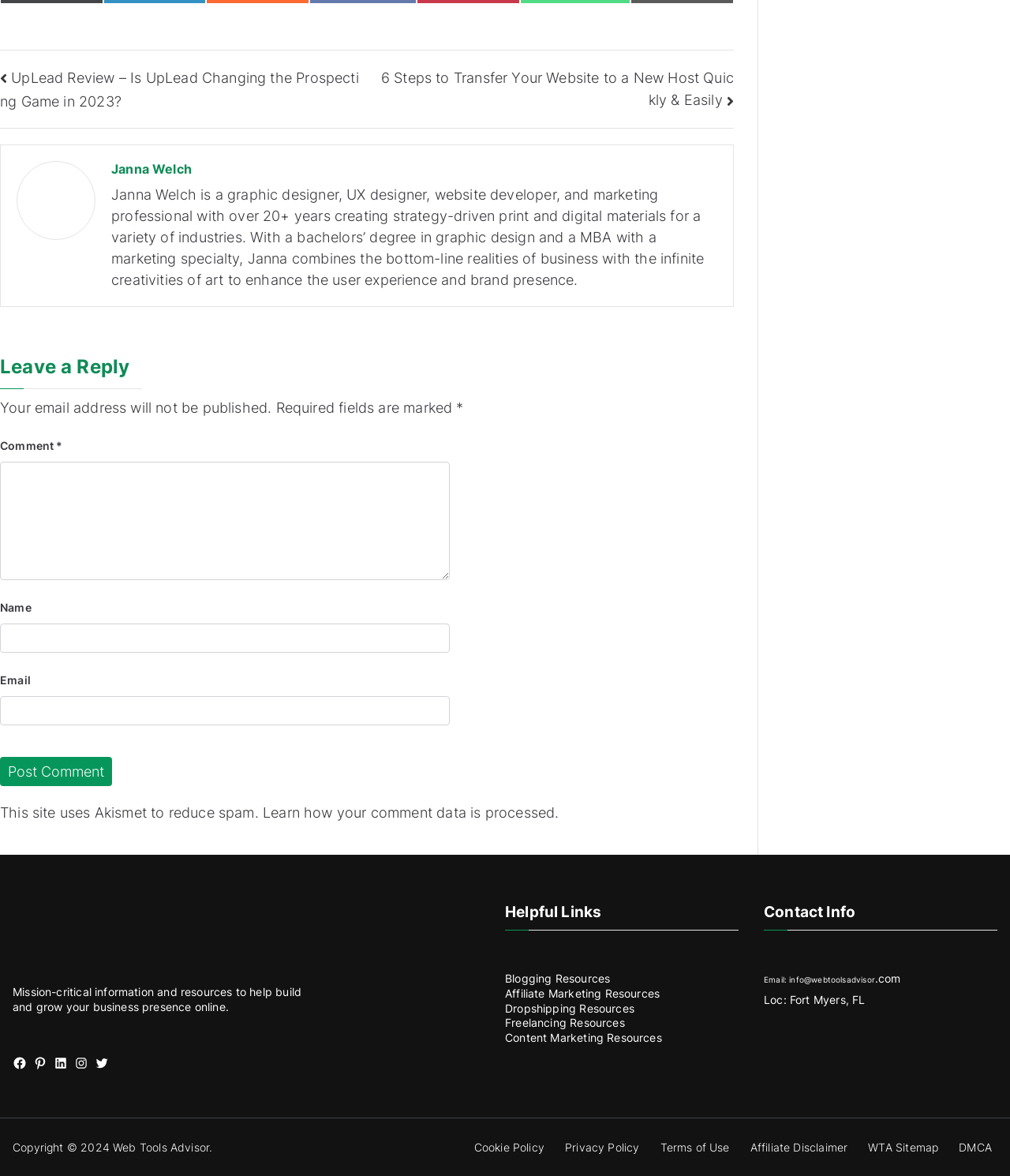Identify the bounding box for the UI element that is described as follows: "parent_node: Email aria-describedby="email-notes" name="email"".

[0.0, 0.592, 0.445, 0.617]